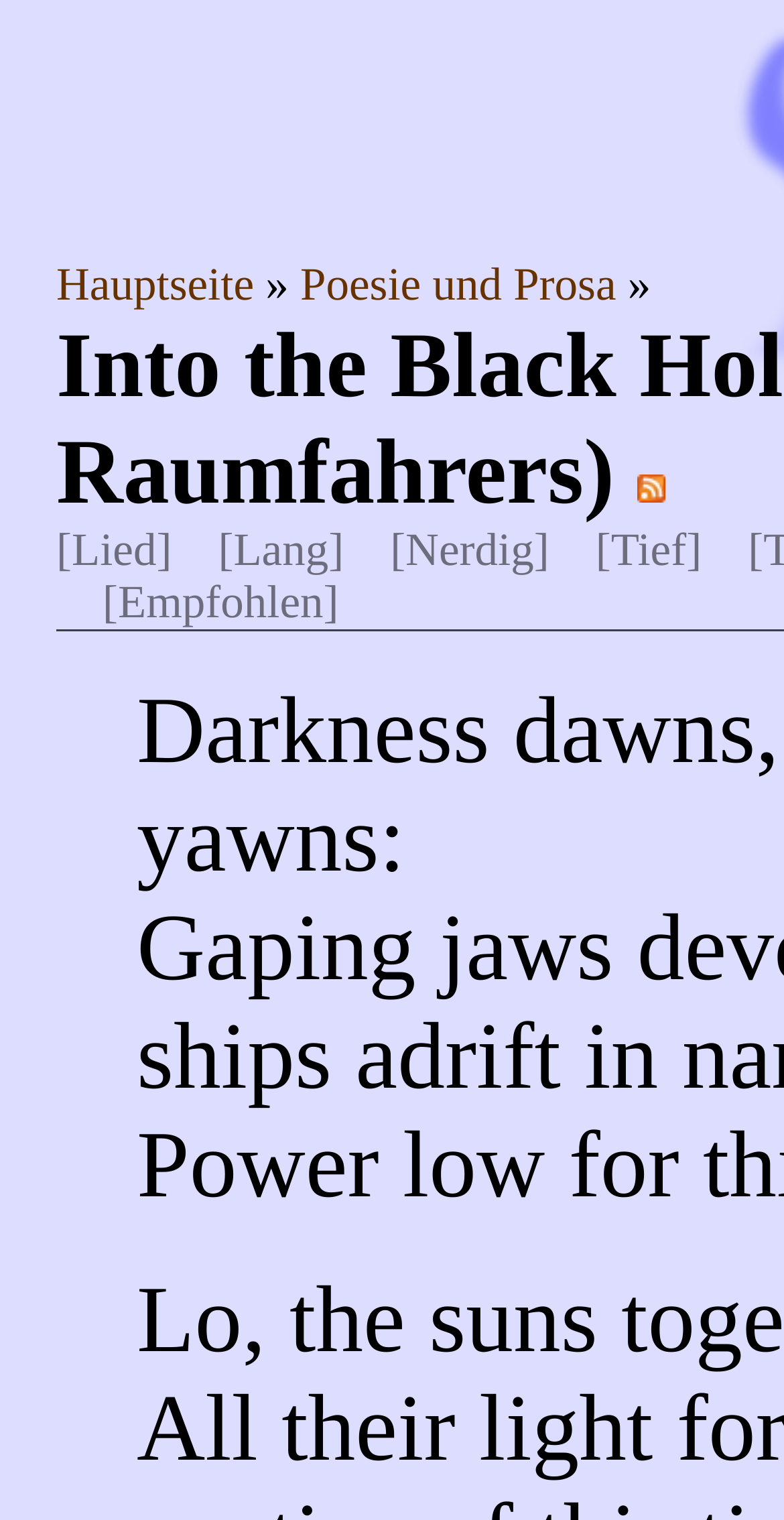Provide a brief response using a word or short phrase to this question:
How many columns are there in the middle section?

4